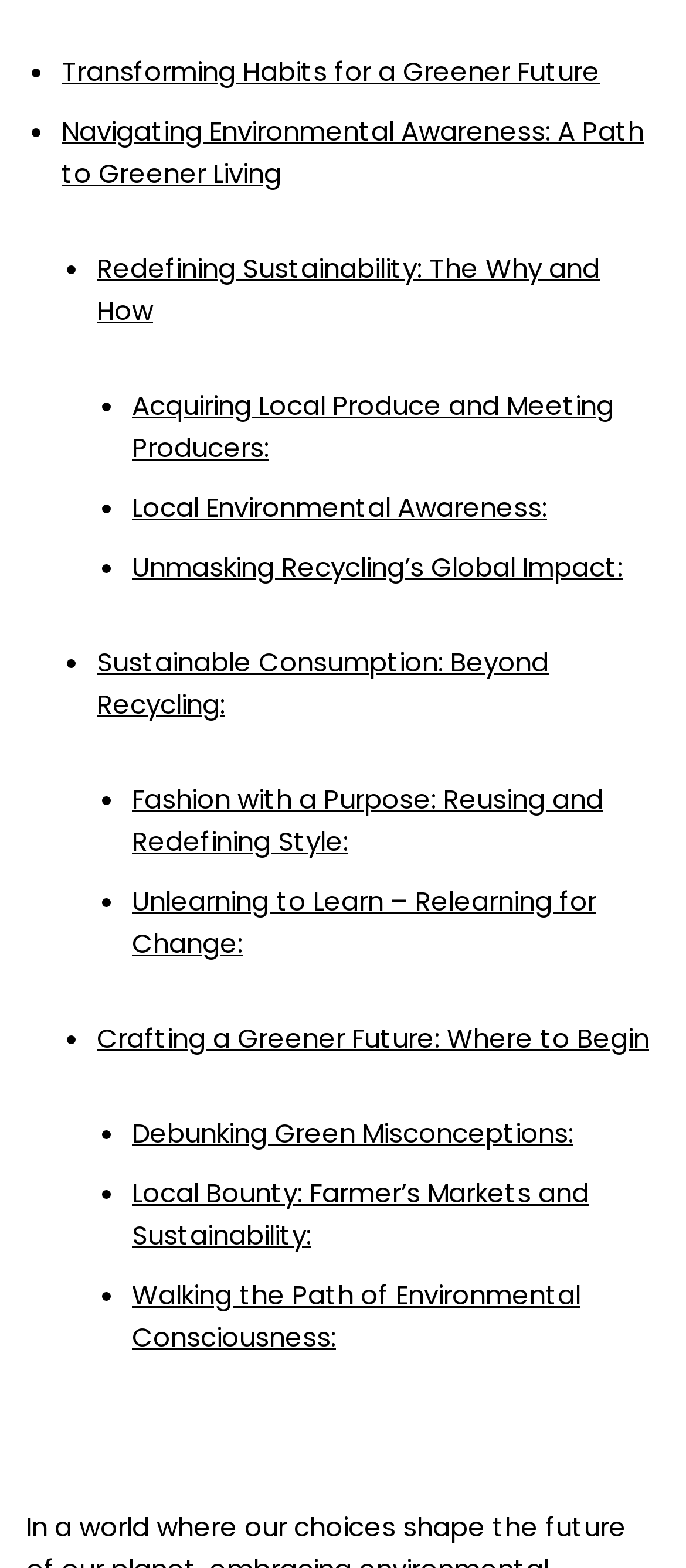Based on the element description Privacy, identify the bounding box of the UI element in the given webpage screenshot. The coordinates should be in the format (top-left x, top-left y, bottom-right x, bottom-right y) and must be between 0 and 1.

None